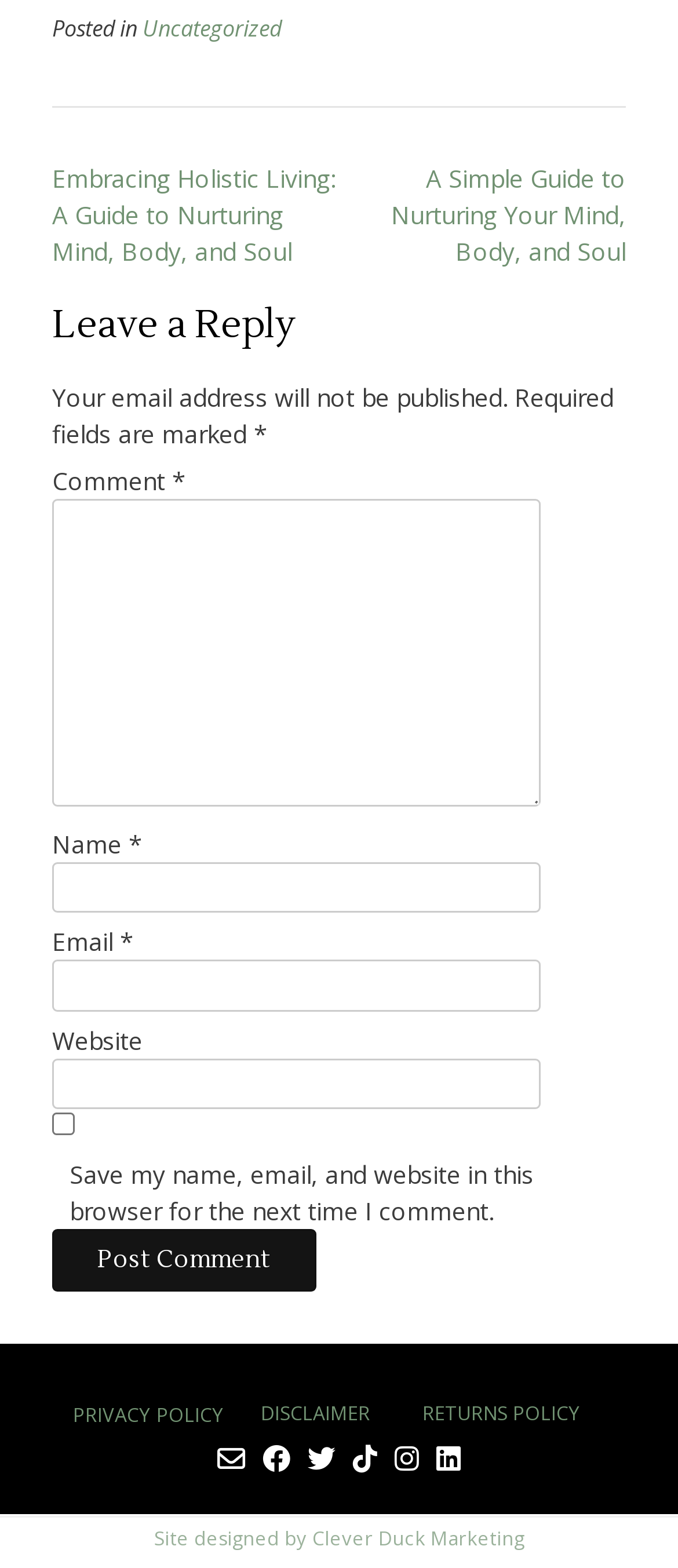Please find the bounding box coordinates of the element's region to be clicked to carry out this instruction: "Click on the 'Post Comment' button".

[0.077, 0.784, 0.467, 0.824]